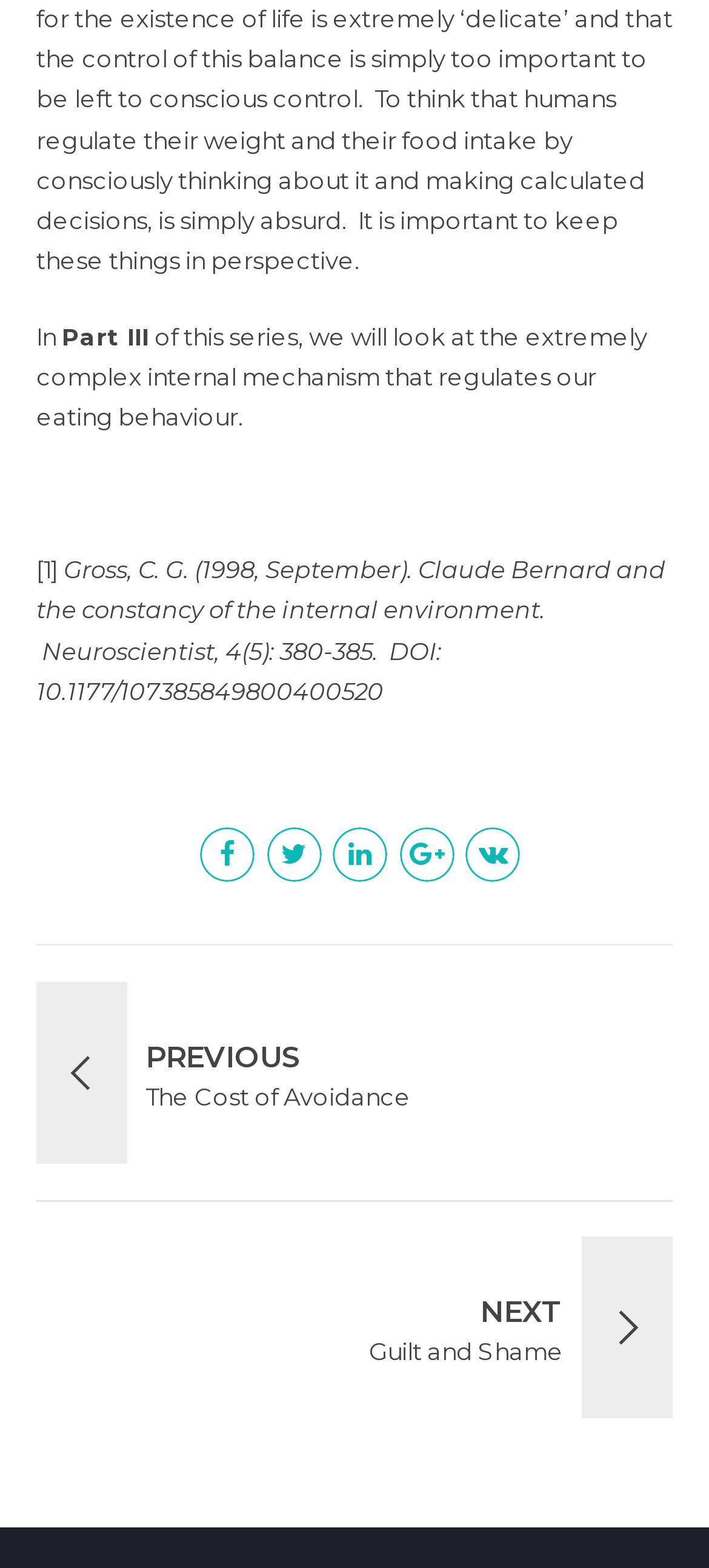Extract the bounding box for the UI element that matches this description: "Ken Hungerford".

None